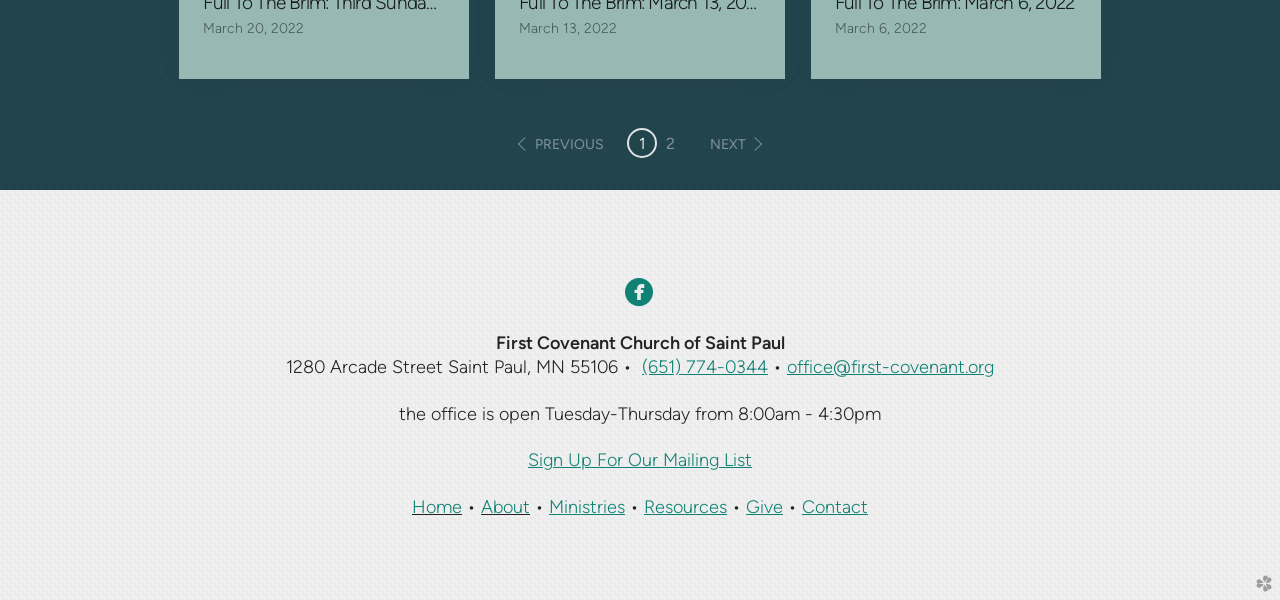From the screenshot, find the bounding box of the UI element matching this description: "Contact". Supply the bounding box coordinates in the form [left, top, right, bottom], each a float between 0 and 1.

[0.623, 0.827, 0.678, 0.864]